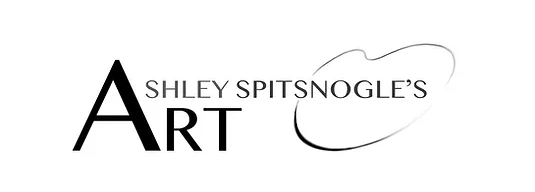With reference to the image, please provide a detailed answer to the following question: What aesthetic does the logo design embody?

The sleek and modern design of the logo, featuring bold lettering and a stylish font, effectively embodies a contemporary aesthetic, which represents the artistic vision and brand identity of Ashley Spitsnogle.